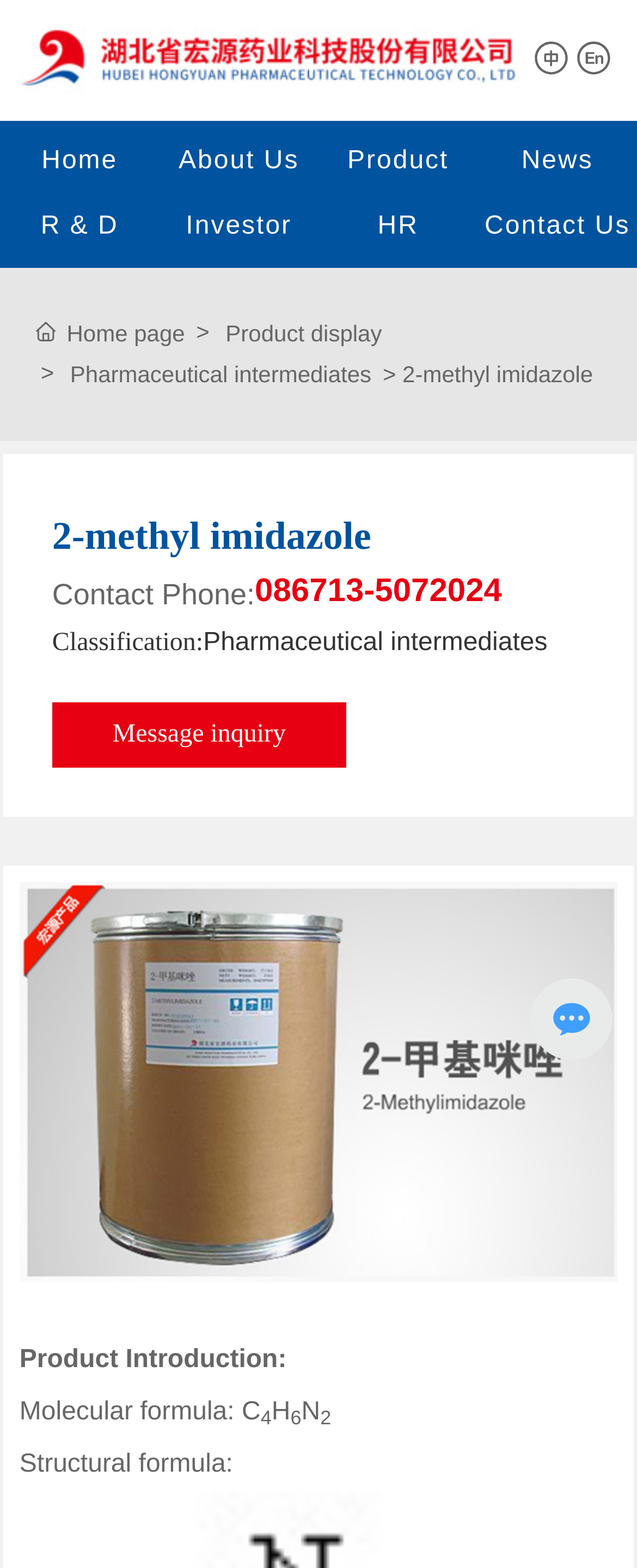Please reply with a single word or brief phrase to the question: 
What is the contact phone number of the company?

086713-5072024